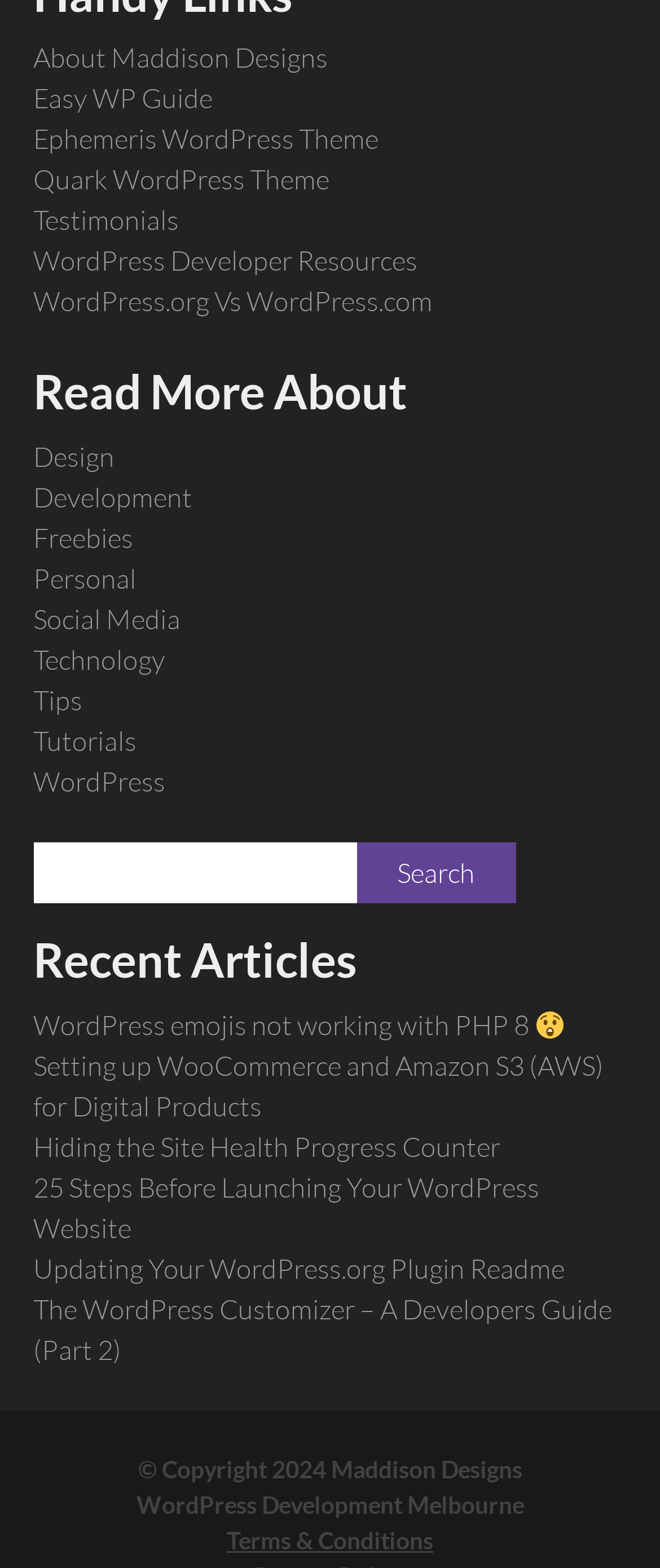Please identify the bounding box coordinates of the area that needs to be clicked to fulfill the following instruction: "Read more about design."

[0.05, 0.281, 0.173, 0.303]